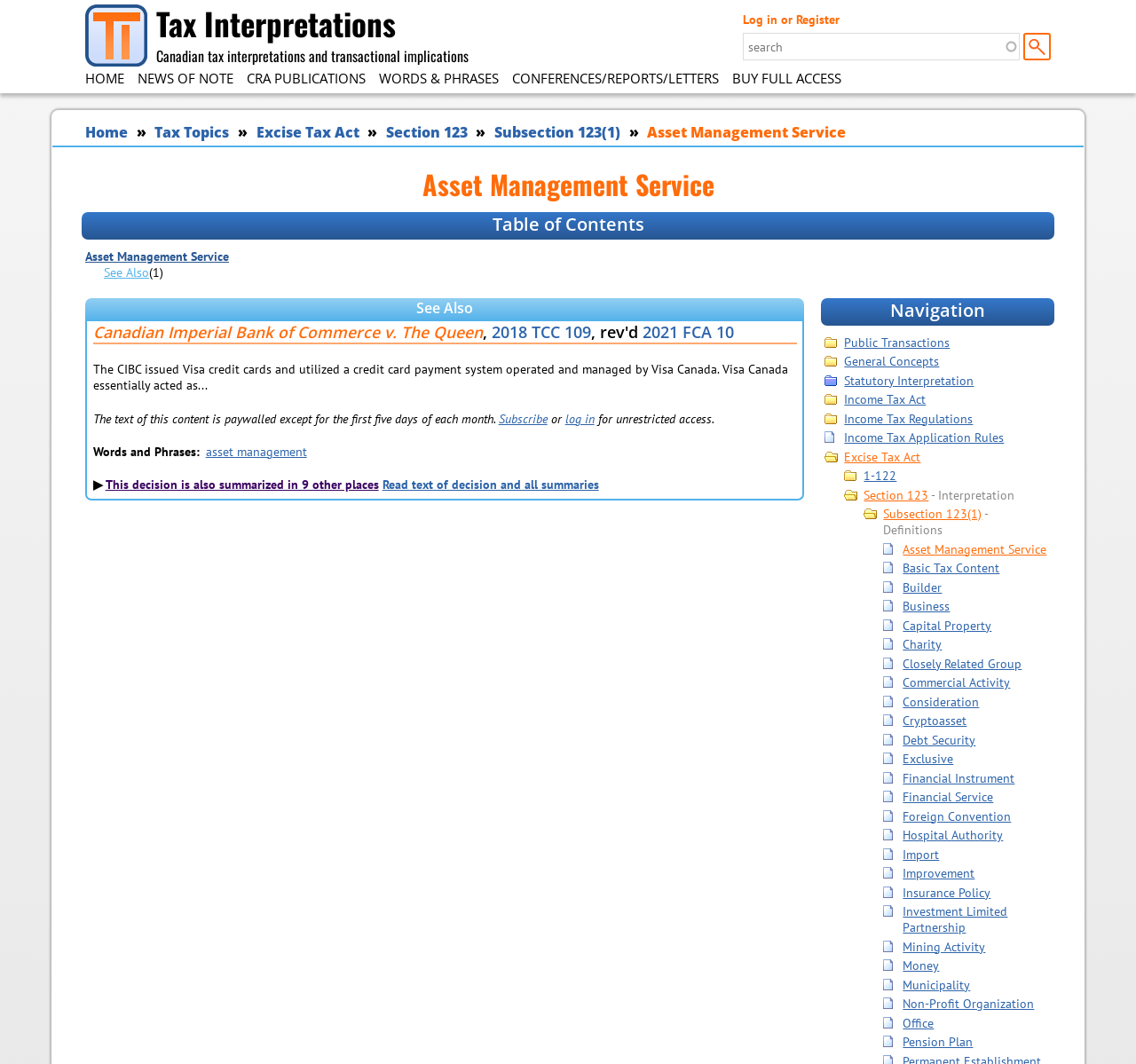Using the information in the image, could you please answer the following question in detail:
What is the title of the first section on the webpage?

The first section on the webpage has a heading 'You are here', which suggests that it is a breadcrumb navigation section.